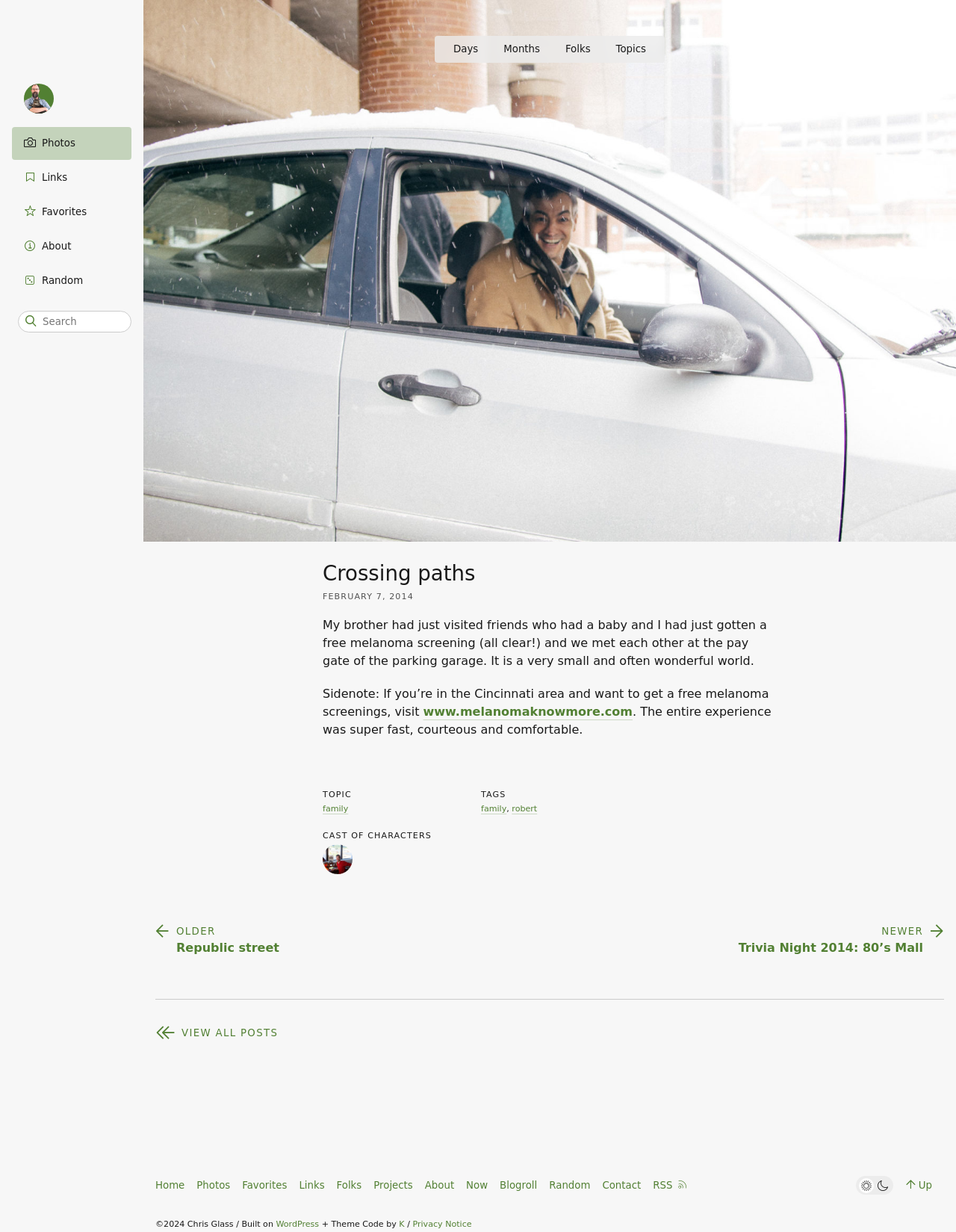Determine the bounding box coordinates for the area you should click to complete the following instruction: "view all posts".

[0.162, 0.831, 0.297, 0.845]